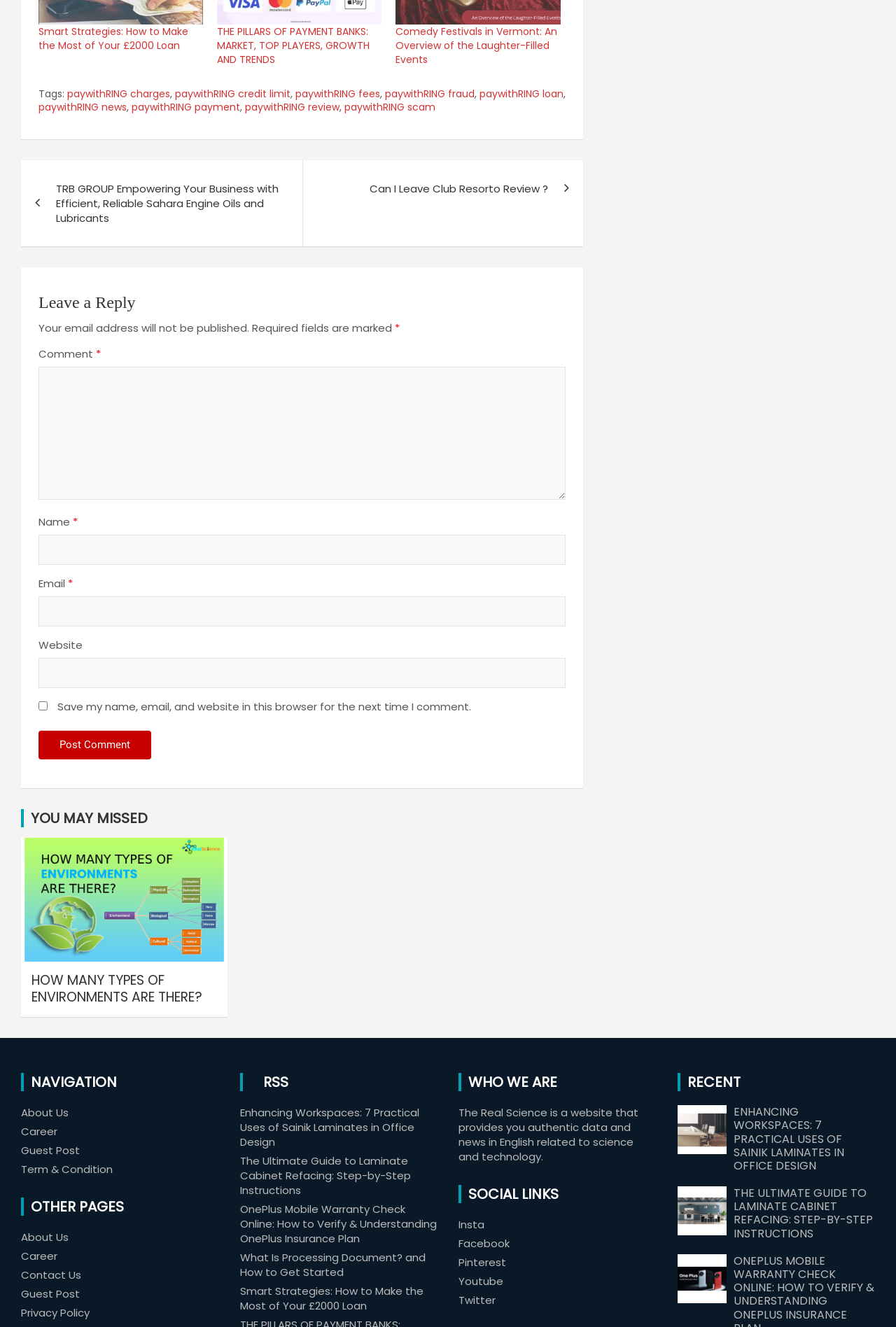Determine the bounding box coordinates of the clickable element to achieve the following action: 'Click the 'About Us' link'. Provide the coordinates as four float values between 0 and 1, formatted as [left, top, right, bottom].

[0.023, 0.833, 0.077, 0.844]